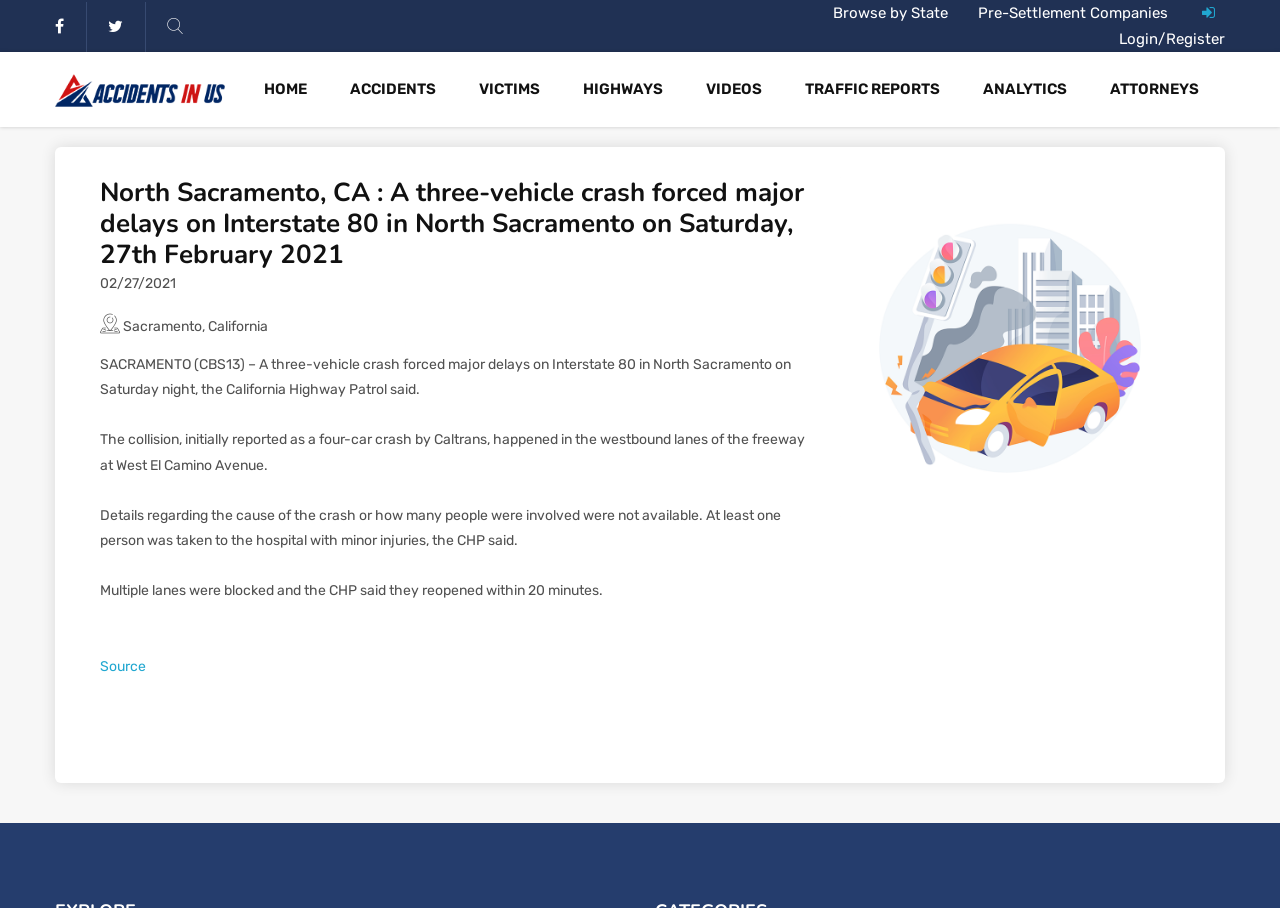Give an extensive and precise description of the webpage.

The webpage appears to be a news article about a three-vehicle crash on Interstate 80 in North Sacramento, California. At the top of the page, there is a header section with several links, including icons for social media, a "Browse by State" link, a "Pre-Settlement Companies" link, a "Login" link, and a "Register" link. Below this, there is a navigation menu with links to various sections of the website, including "HOME", "ACCIDENTS", "VICTIMS", "HIGHWAYS", "VIDEOS", "TRAFFIC REPORTS", "ANALYTICS", and "ATTORNEYS".

The main content of the page is a news article with a heading that matches the title of the webpage. The article is accompanied by an image related to the crash. The text of the article is divided into several paragraphs, which provide details about the crash, including the location, the number of vehicles involved, and the injuries sustained. There is also a "Source" link at the bottom of the article.

To the right of the article heading, there is a date stamp "02/27/2021" and a location label "Sacramento, California". The image is positioned to the right of the article, taking up about half of the page width. Overall, the webpage has a simple and organized layout, with clear headings and concise text.